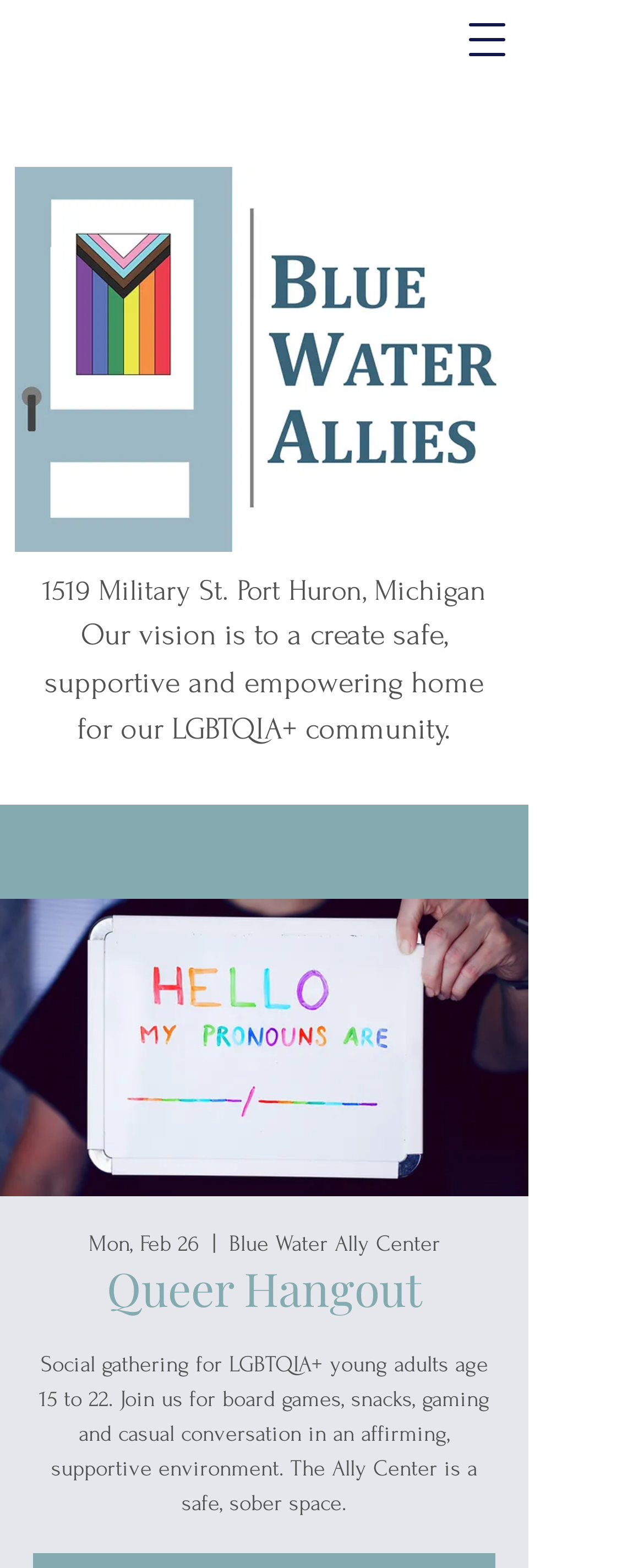What is the address of the Ally Center?
Use the screenshot to answer the question with a single word or phrase.

1519 Military St. Port Huron, Michigan